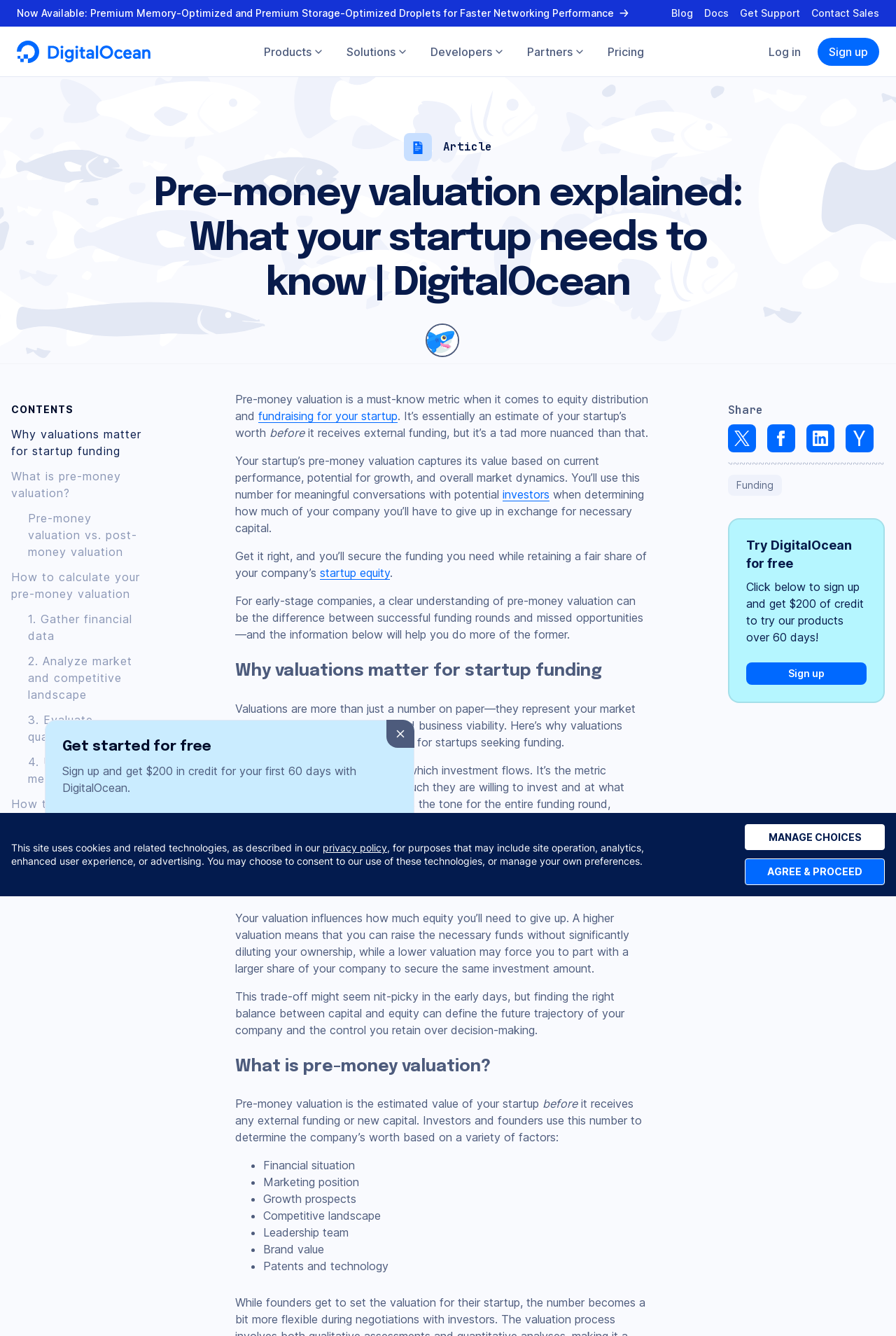How many product categories are listed?
Please use the image to deliver a detailed and complete answer.

I counted the number of product categories listed under the 'Products' button, which are 'Compute', 'Backups & Snapshots', 'Storage', 'Networking', 'Managed Databases', 'Developer Tools', and 'AI/ML'.